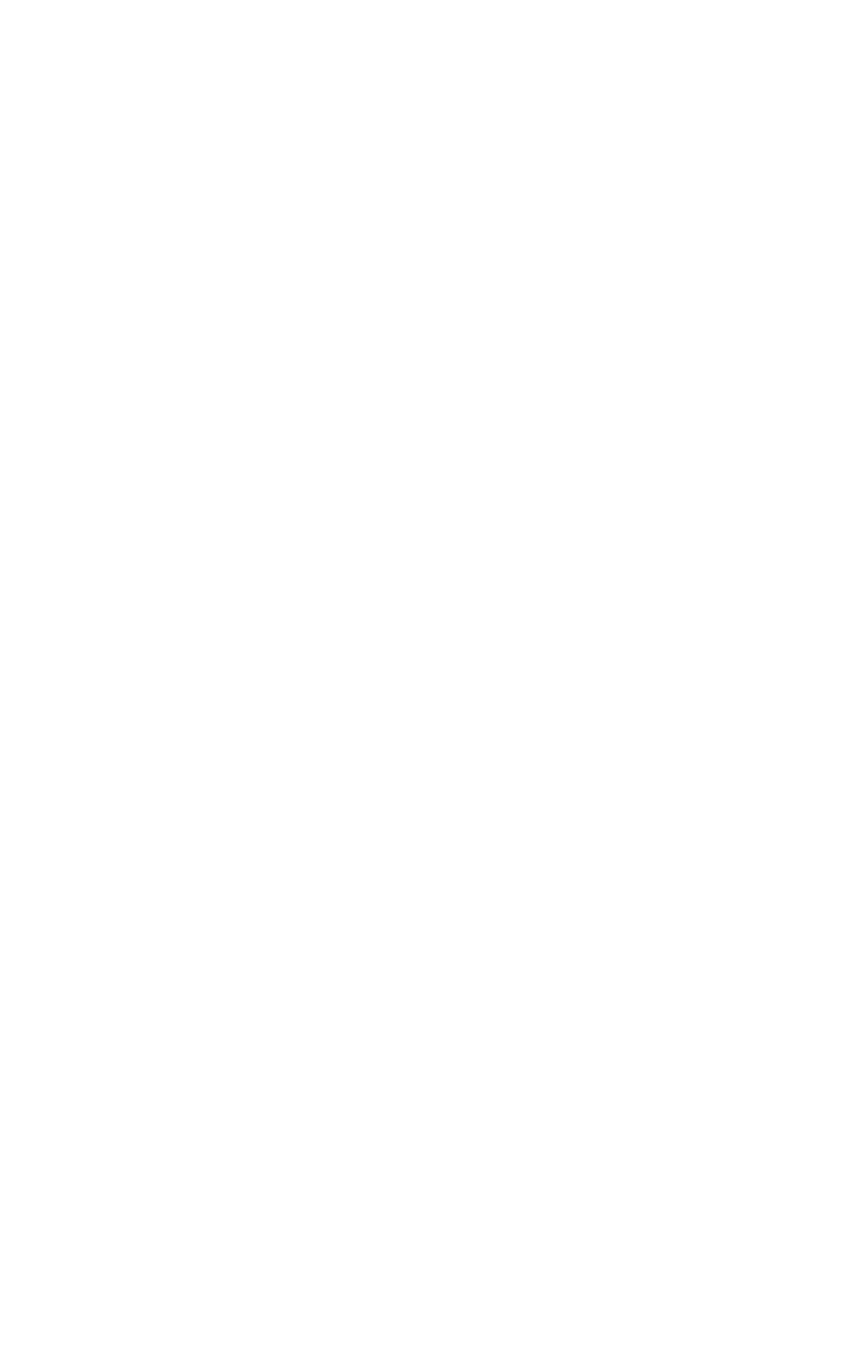Please answer the following question using a single word or phrase: 
How many textboxes are there in the newsletter section?

2